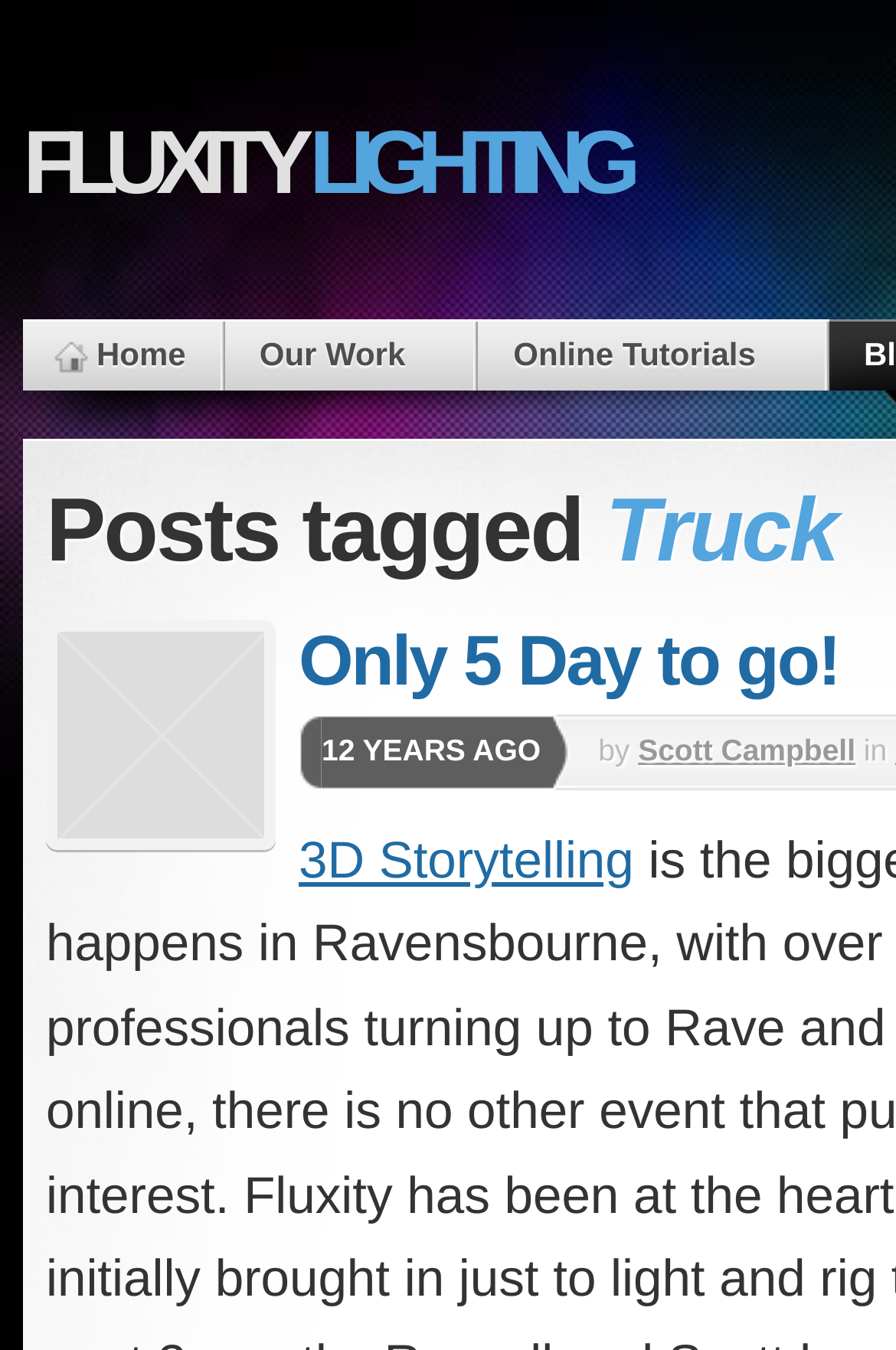What is the topic of the article '3D Storytelling'?
Provide a detailed and well-explained answer to the question.

I found a link with the text '3D Storytelling', but there is no additional information provided about the topic of this article.